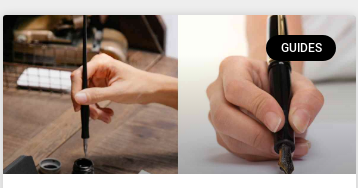Provide a brief response in the form of a single word or phrase:
What is the hand on the right holding?

A fountain pen